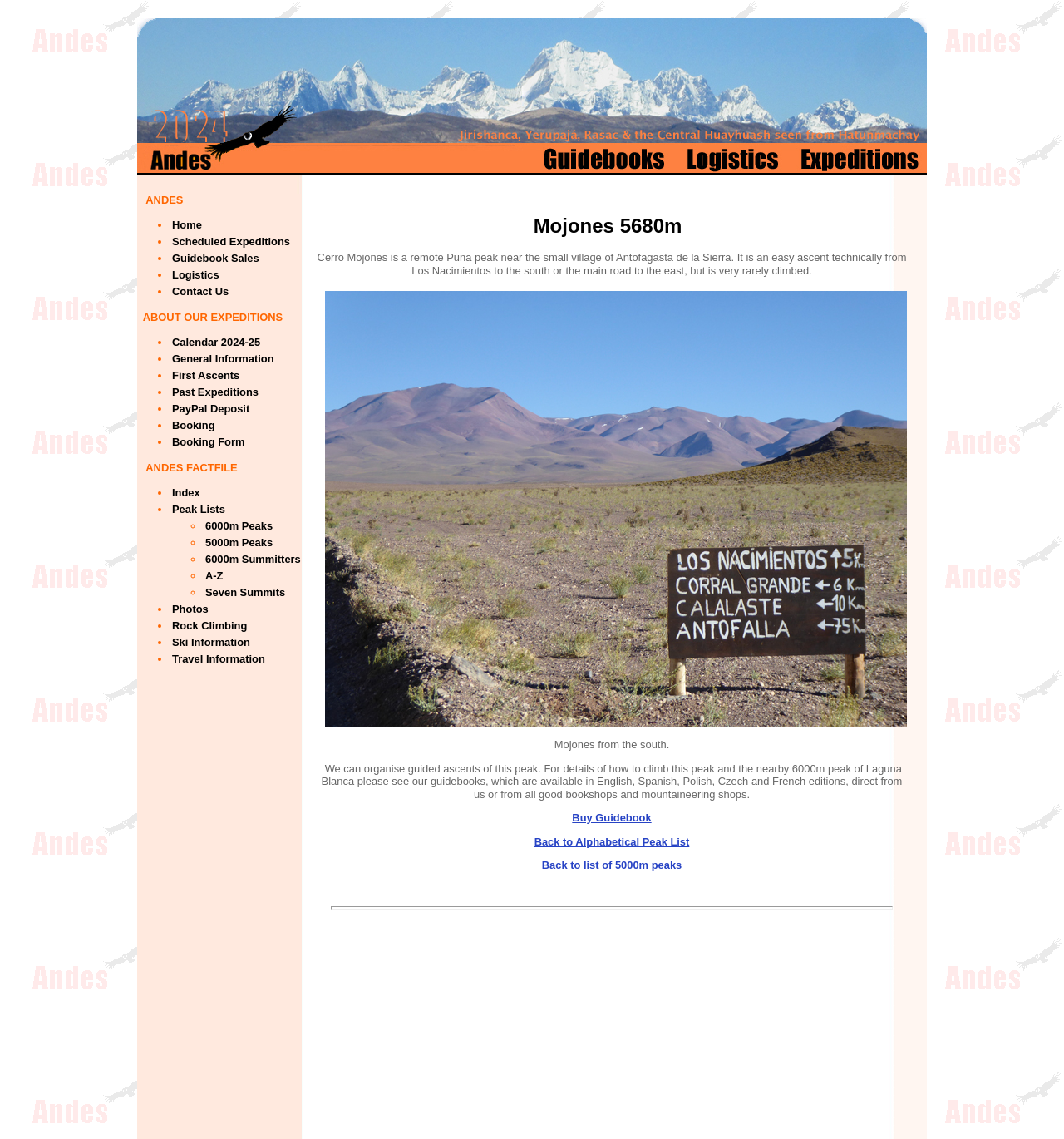Illustrate the webpage's structure and main components comprehensively.

The webpage is about the Andes Website, which provides information on climbing, skiing, trekking, and guidebooks in South America. At the top, there is a heading that reads "Andes Website : Climbing, Skiing, Trekking and Guidebooks in South America". Below this, there is a large text "ANDES" followed by a list of links, including "Home", "Scheduled Expeditions", "Guidebook Sales", "Logistics", and "Contact Us".

Further down, there is a section titled "ABOUT OUR EXPEDITIONS" with a list of links, including "Calendar 2024-25", "General Information", "First Ascents", "Past Expeditions", "PayPal Deposit", "Booking", and "Booking Form".

Next, there is a section titled "ANDES FACTFILE" with a list of links, including "Index", "Peak Lists", "6000m Peaks", "5000m Peaks", "6000m Summitters", "A-Z", and "Seven Summits".

Below this, there is a section with links to "Photos", "Rock Climbing", "Ski Information", and "Travel Information".

The main content of the webpage is about Mojones, a high volcano in Argentina, South America. There is a heading that reads "Mojones 5680m" followed by a paragraph of text that describes the peak. Below this, there is an image of Mojones from the south, with a caption that reads "Mojones from the south.".

Further down, there is a section that provides information on guided ascents of Mojones and nearby peaks, with links to buy guidebooks and navigate back to other peak lists. The webpage ends with a horizontal separator line.